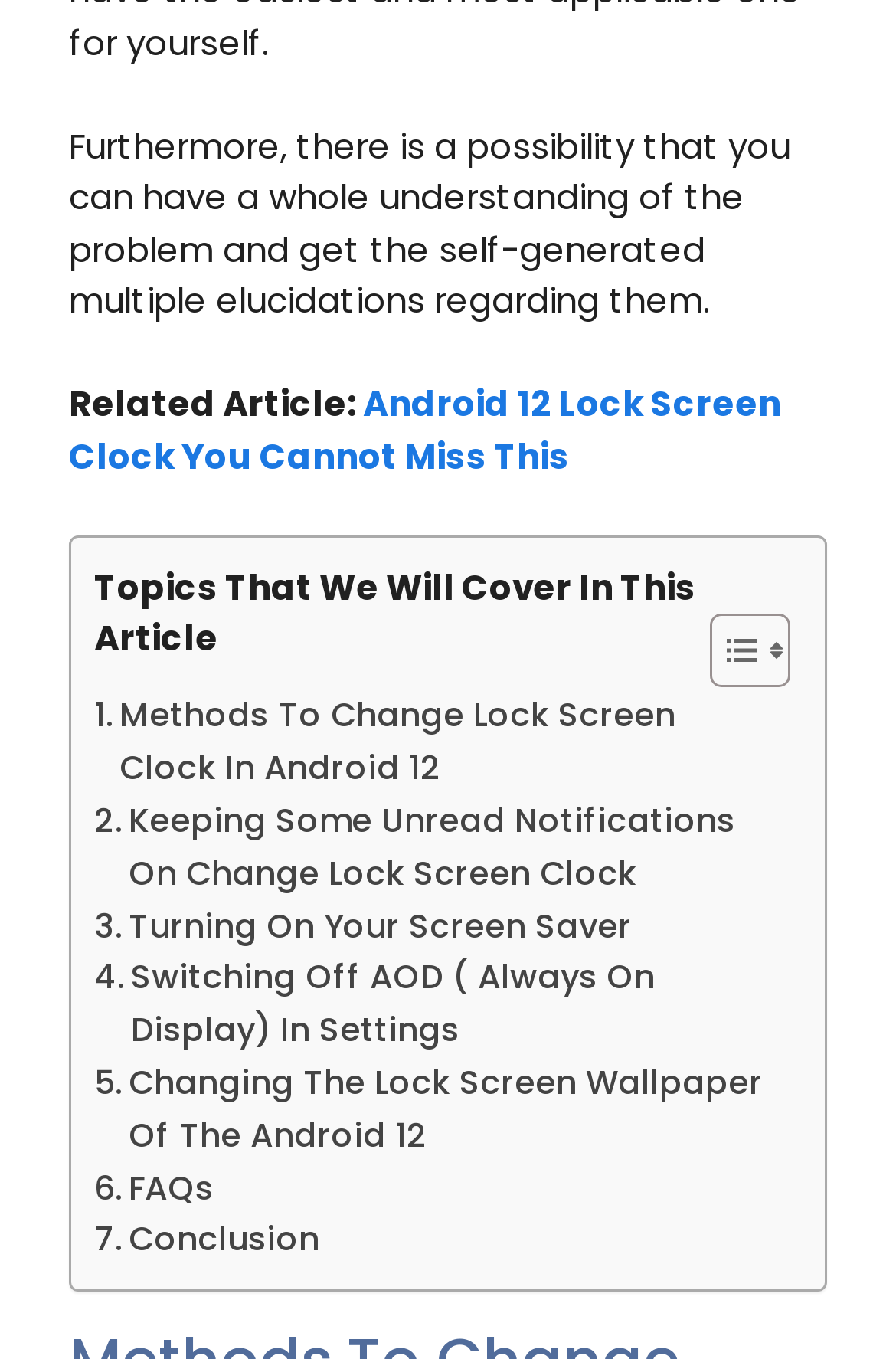Identify the bounding box for the described UI element: "Turning On Your Screen Saver".

[0.105, 0.662, 0.715, 0.701]